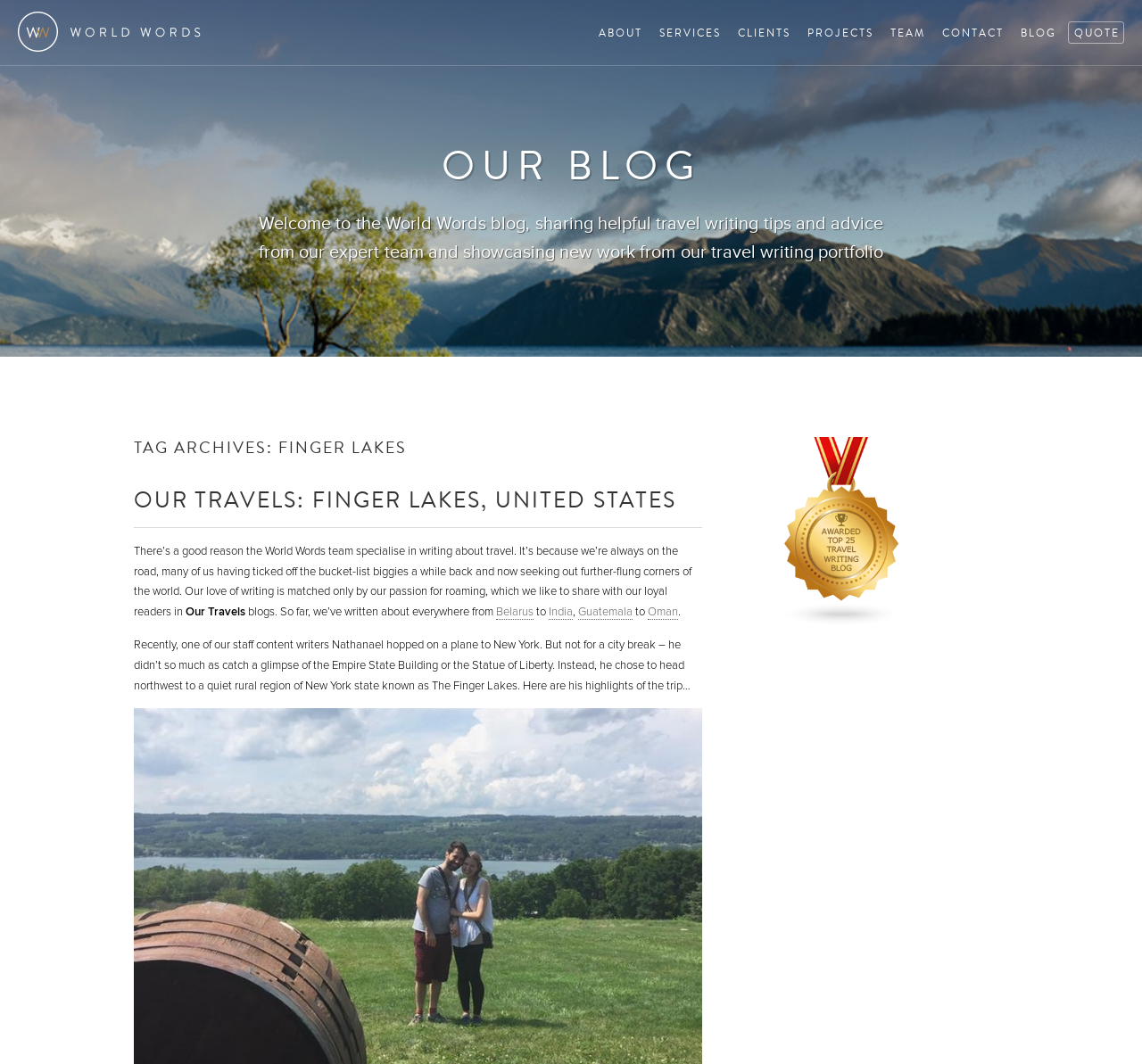Provide a thorough summary of the webpage.

The webpage is about the Finger Lakes Archives of World Words, a travel writing company. At the top, there is a navigation menu with links to various sections of the website, including "ABOUT", "SERVICES", "CLIENTS", "PROJECTS", "TEAM", "CONTACT", "BLOG", and "QUOTE". 

Below the navigation menu, there is a heading "OUR BLOG" followed by a brief introduction to the World Words blog, which shares travel writing tips and advice from the expert team and showcases new work from their travel writing portfolio.

The main content of the page is divided into two sections. On the left, there is a header "TAG ARCHIVES: FINGER LAKES" followed by a subheading "OUR TRAVELS: FINGER LAKES, UNITED STATES". Below this, there is a link to the same title and a brief article about the World Words team's travels to Finger Lakes, New York. The article mentions that one of their staff writers, Nathanael, recently visited the region and shares his highlights of the trip.

On the right, there is a section with a heading "OUR TRAVELS" and a brief text mentioning that the World Words team loves to share their travel experiences with their readers. This section also includes links to other travel destinations, such as Belarus, India, Guatemala, and Oman, which the team has written about in their blogs.